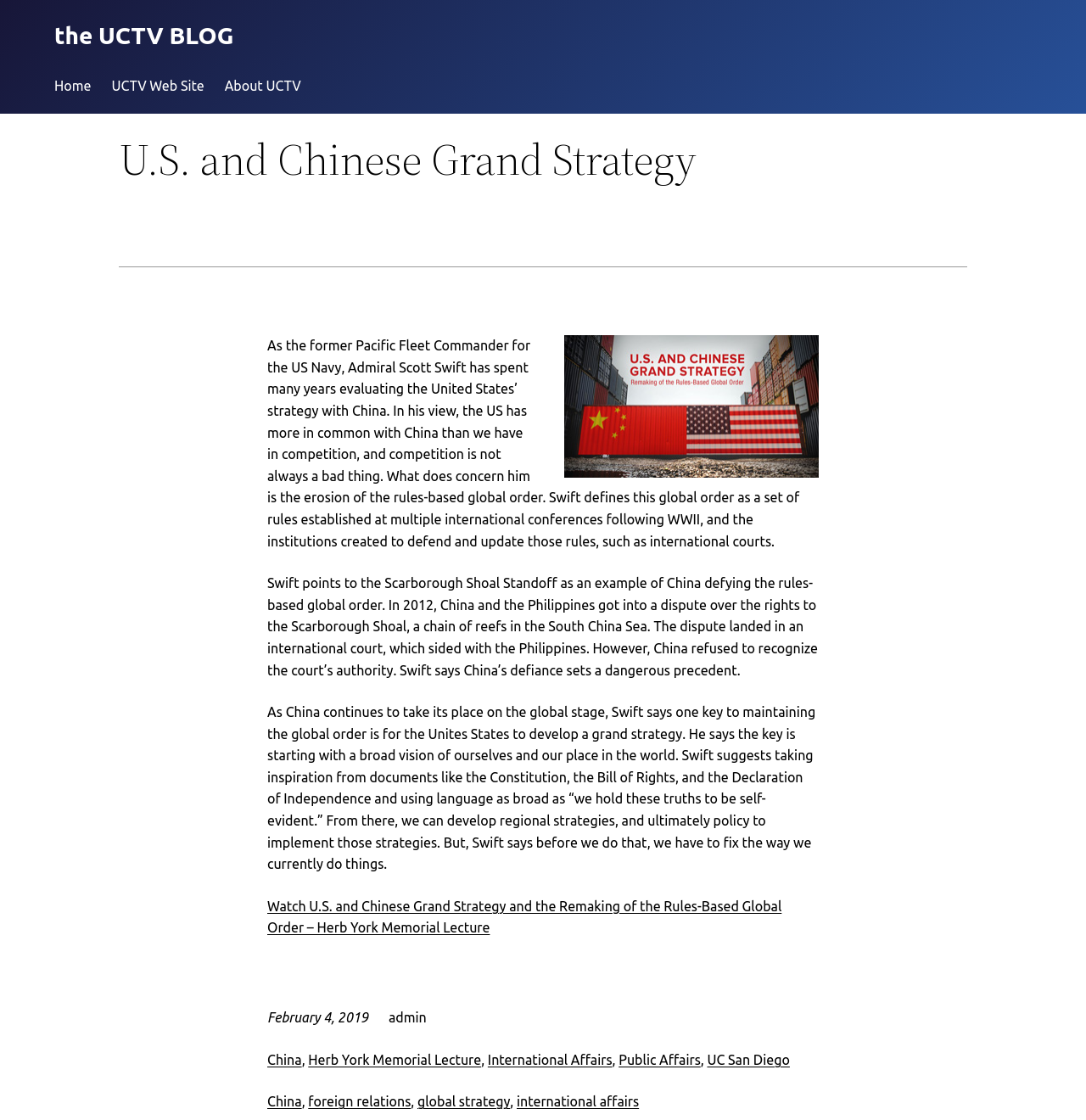Refer to the image and provide a thorough answer to this question:
Who is the author of the article?

The author of the article is mentioned at the bottom of the page, where it says 'admin'.